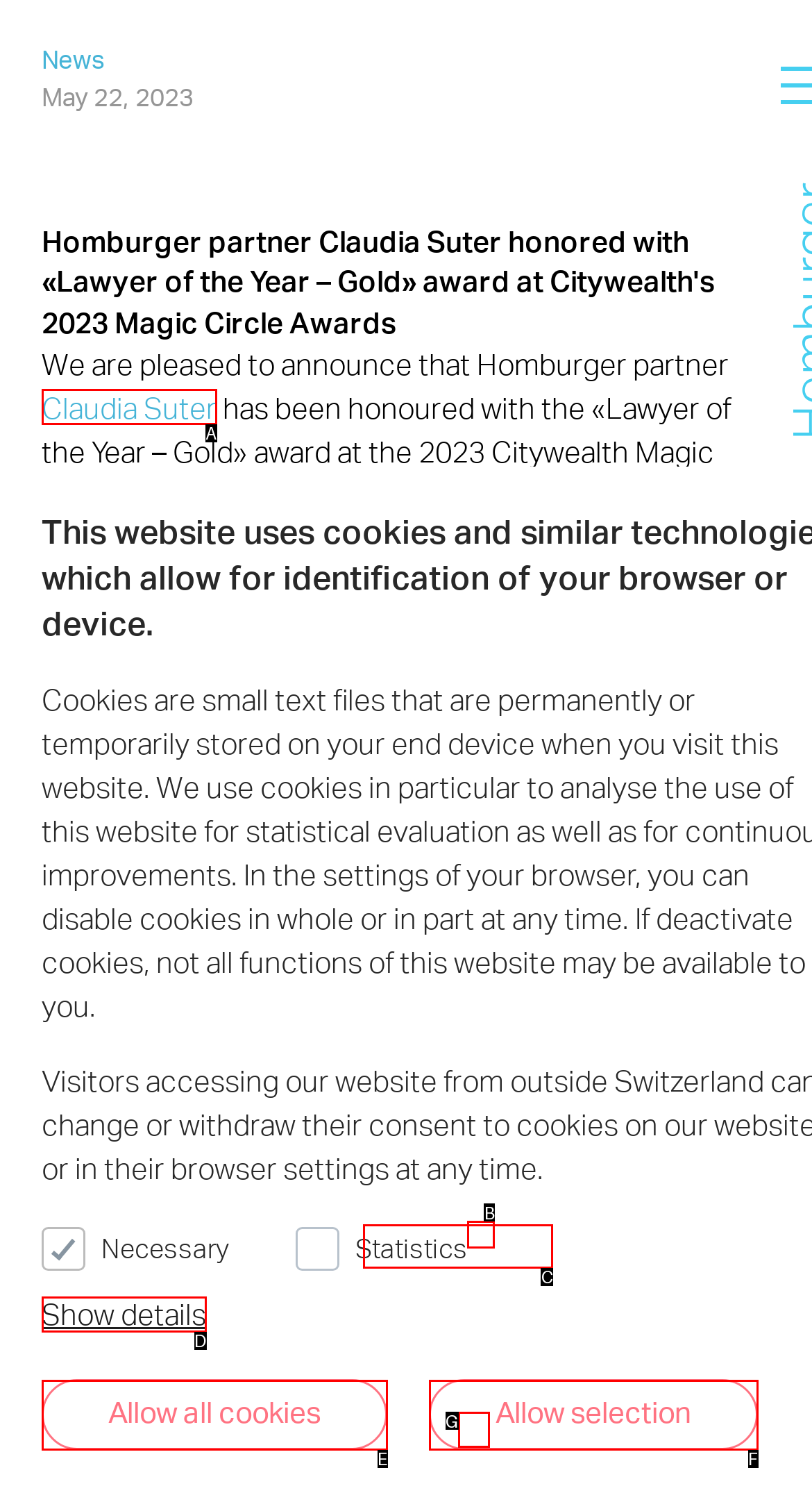Identify the HTML element that best fits the description: Allow all cookies. Respond with the letter of the corresponding element.

E